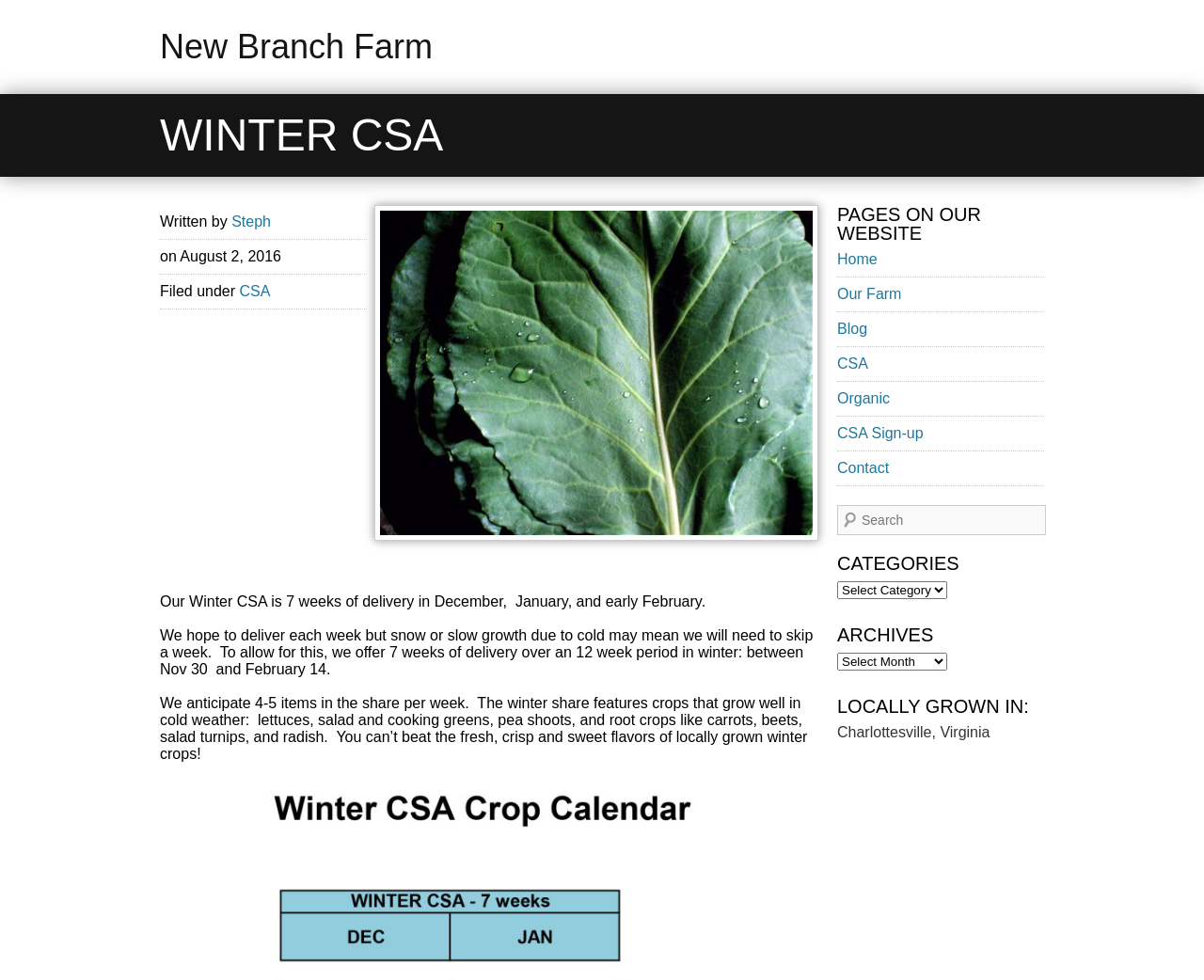Find the bounding box coordinates for the HTML element specified by: "CSA".

[0.695, 0.363, 0.721, 0.379]